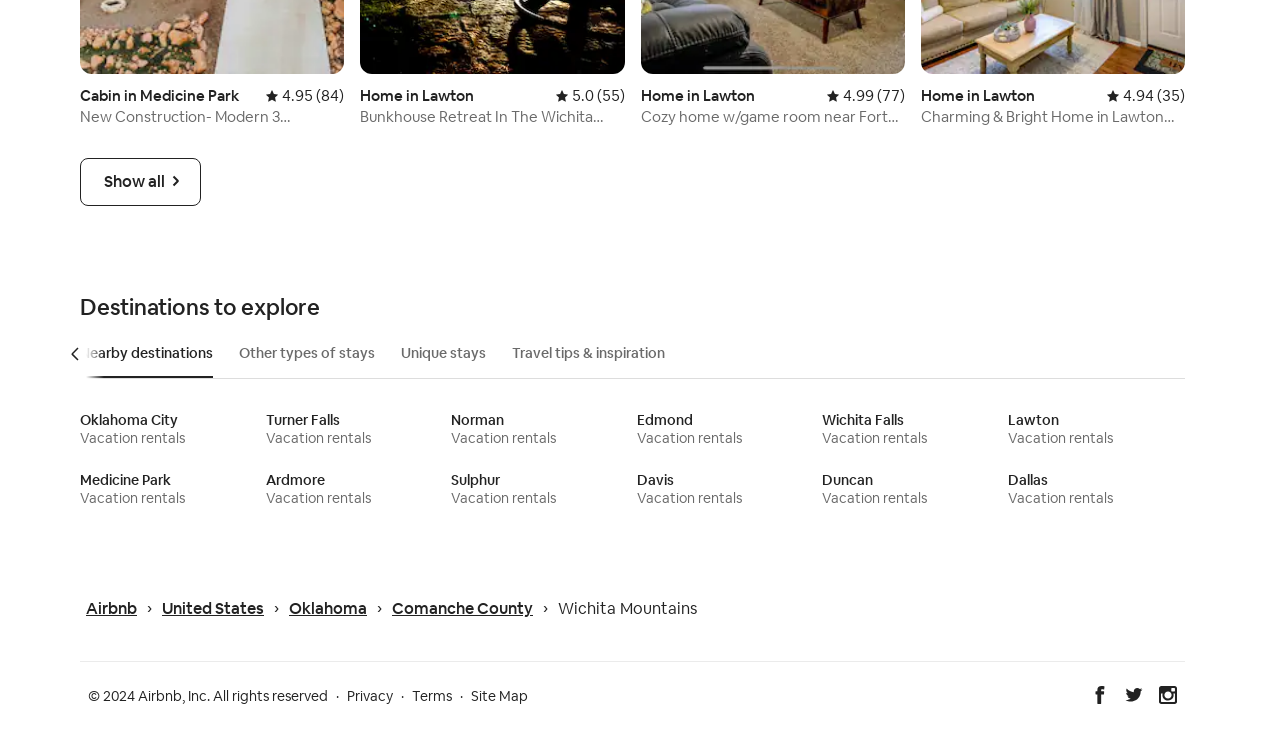Please specify the bounding box coordinates of the element that should be clicked to execute the given instruction: 'Read more about Former Soccer Star Kaladze Looks Toward New Goal: Mayor Of Tbilisi'. Ensure the coordinates are four float numbers between 0 and 1, expressed as [left, top, right, bottom].

None